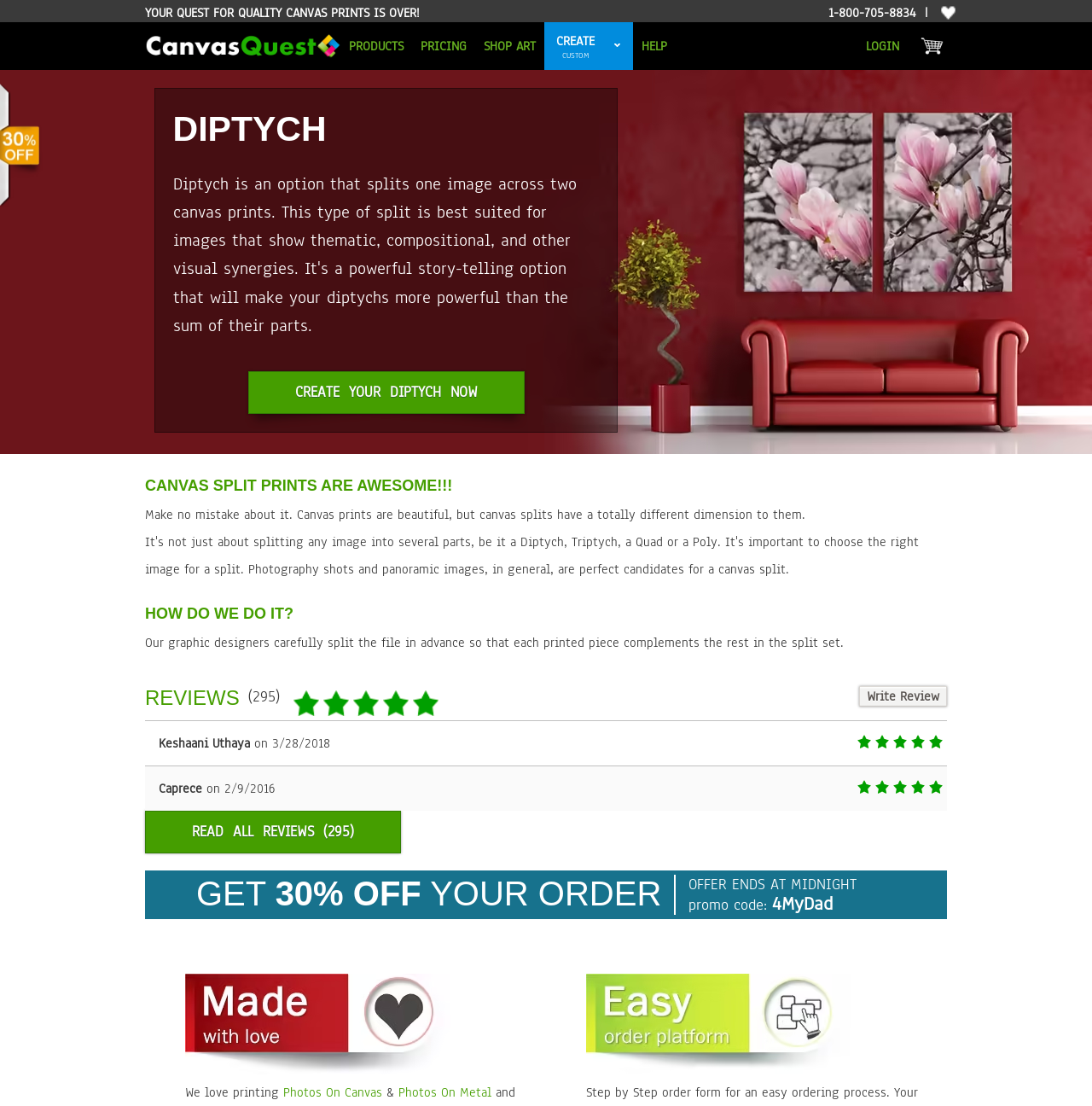What is the promo code for the discount?
Look at the image and respond with a one-word or short-phrase answer.

4MyDad